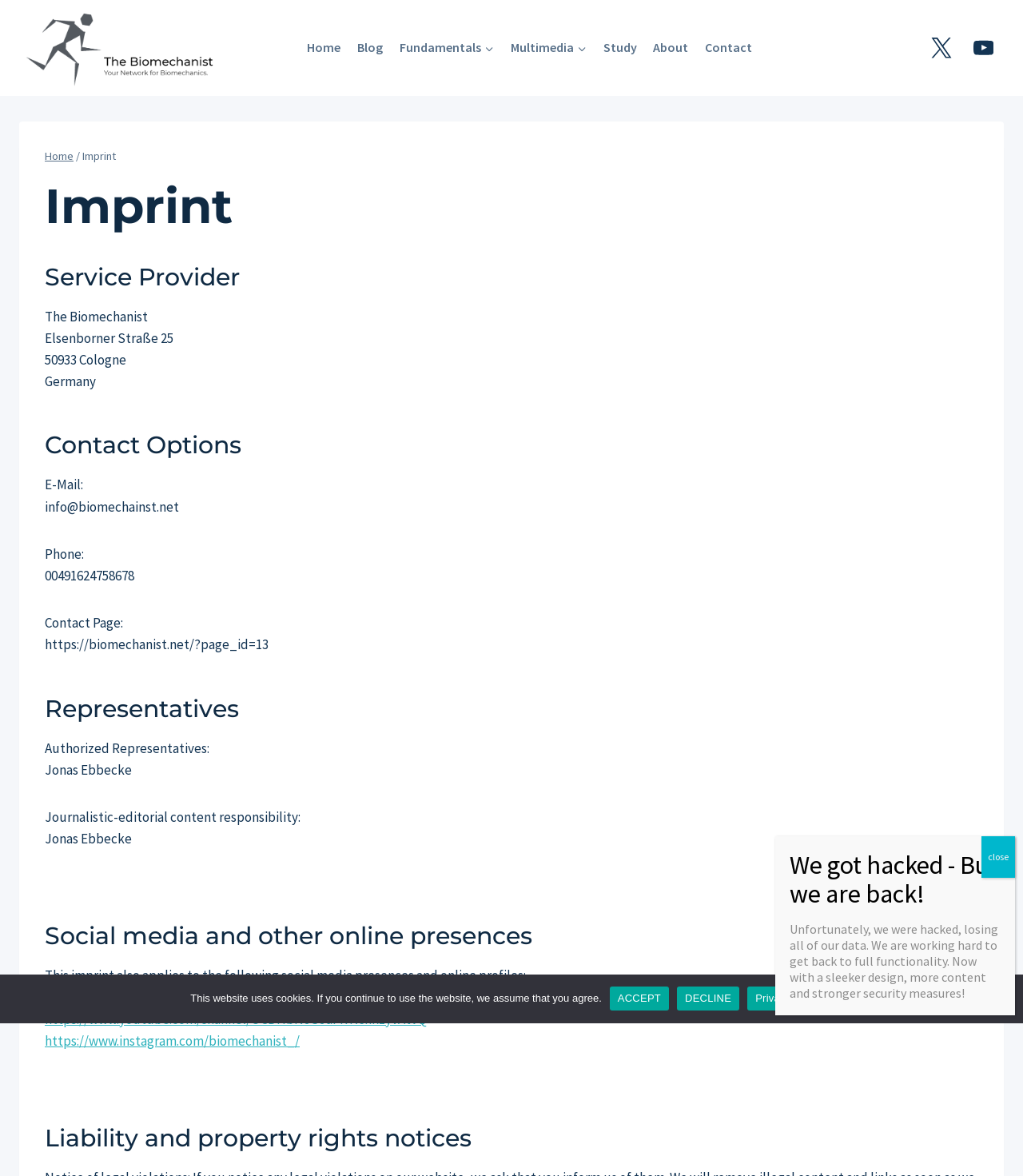Please predict the bounding box coordinates of the element's region where a click is necessary to complete the following instruction: "View the YouTube channel". The coordinates should be represented by four float numbers between 0 and 1, i.e., [left, top, right, bottom].

[0.941, 0.023, 0.981, 0.058]